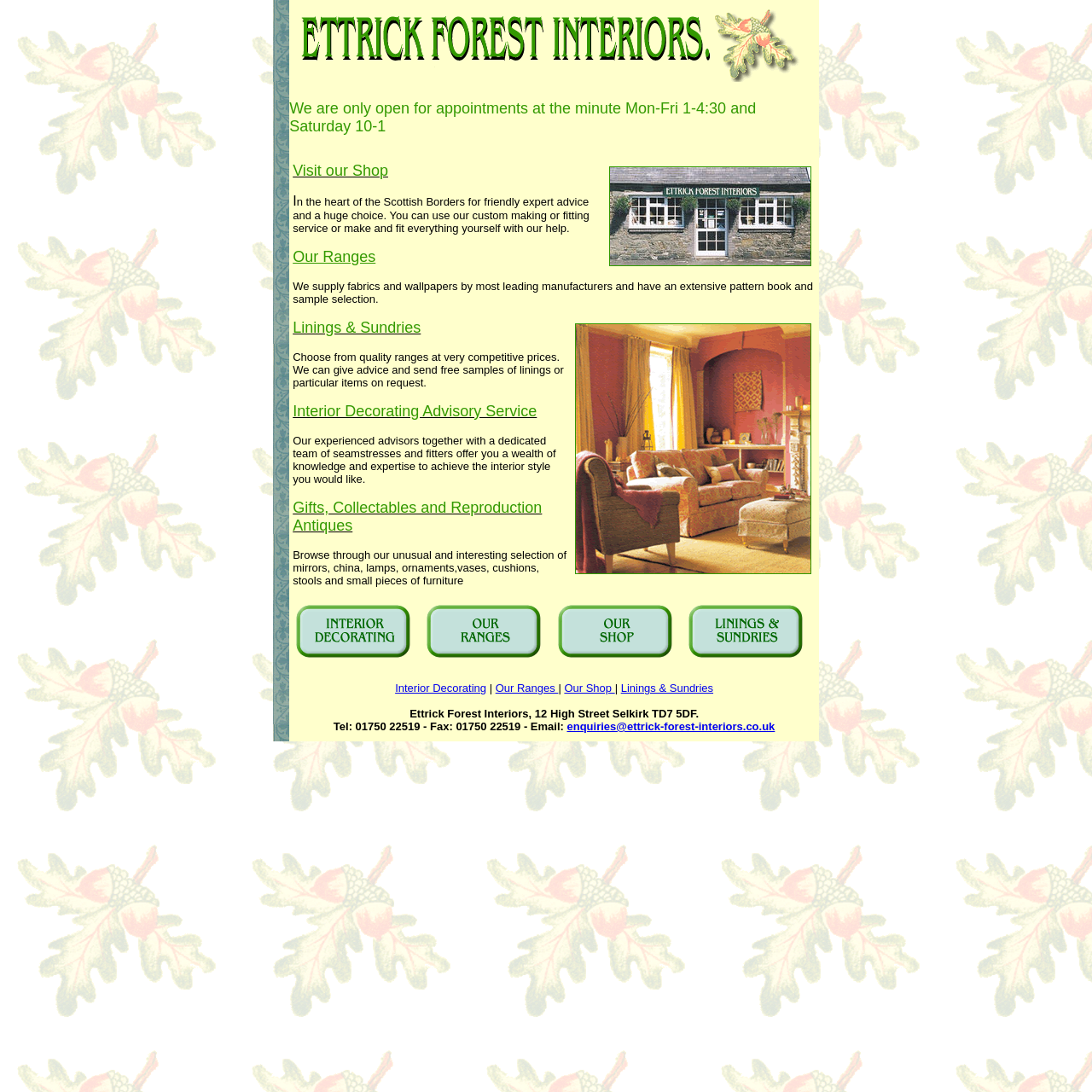Determine the bounding box coordinates of the clickable region to carry out the instruction: "Read the opening hours".

[0.265, 0.091, 0.75, 0.124]